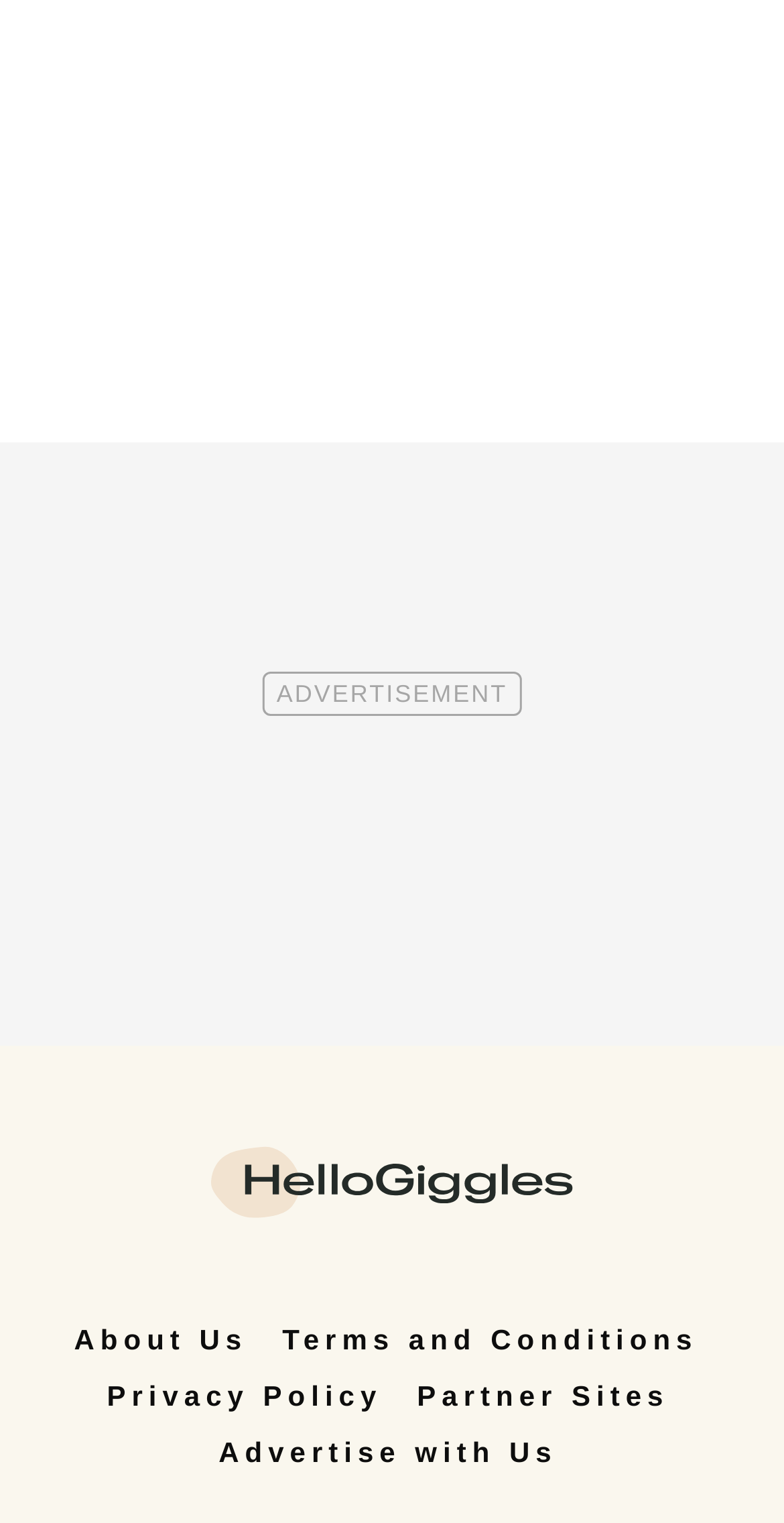Give a concise answer of one word or phrase to the question: 
What is the name of the website?

HelloGiggles